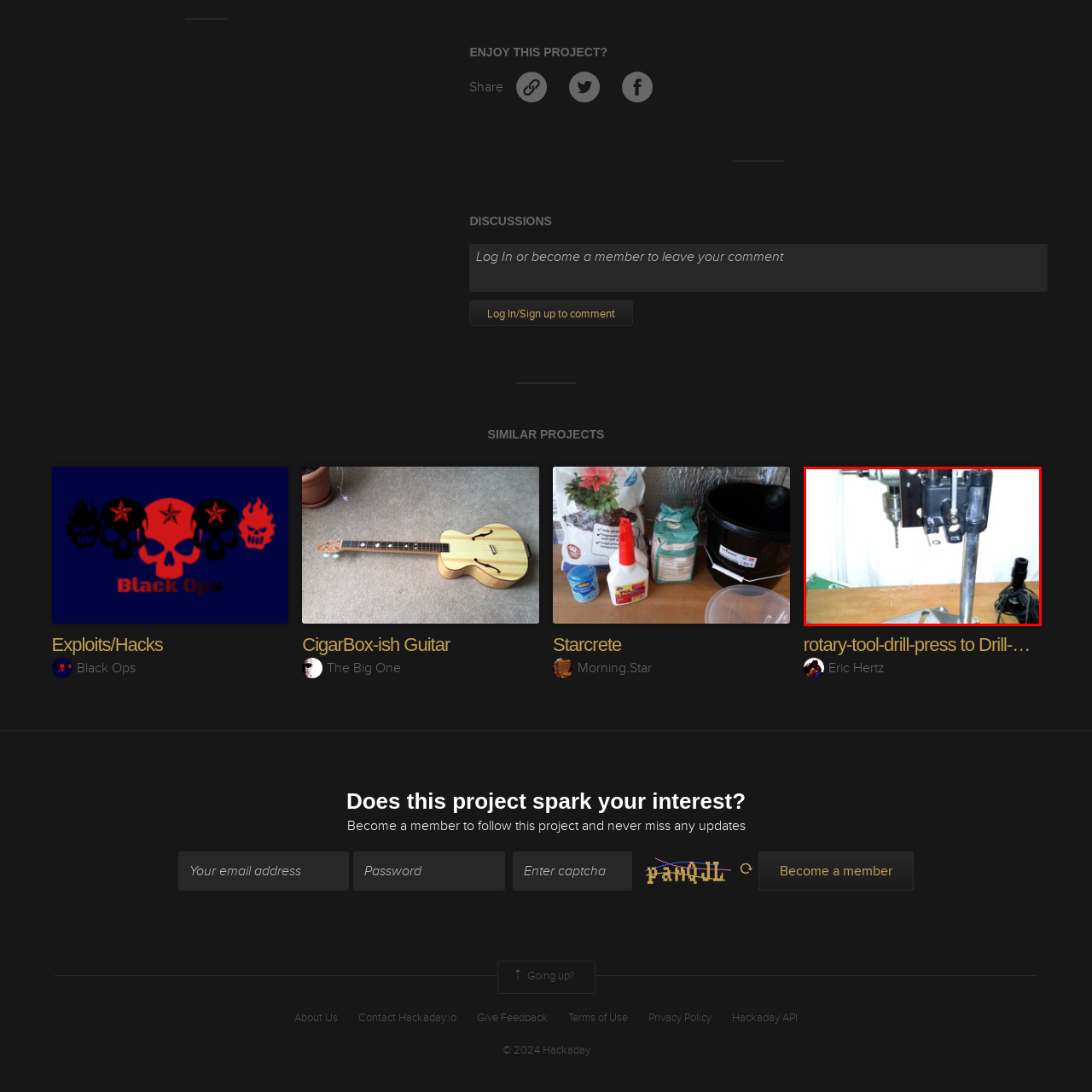Offer a detailed description of the content within the red-framed image.

The image showcases a drill press conversion setup, displaying a rotary tool mounted vertically on a sturdy metallic frame. The tool is positioned above a drill bit, ready for precise drilling operations. The base of the assembly shows a solid platform, likely intended to provide stability, while surrounding elements, such as wires, hint at additional components or a power source. This setup exemplifies a DIY approach to enhancing drilling capabilities, particularly for projects that require accuracy and ease of use. The accompanying text discusses the author's experience transforming a rotary tool into a drill press, emphasizing the practical benefits of this inventive modification.